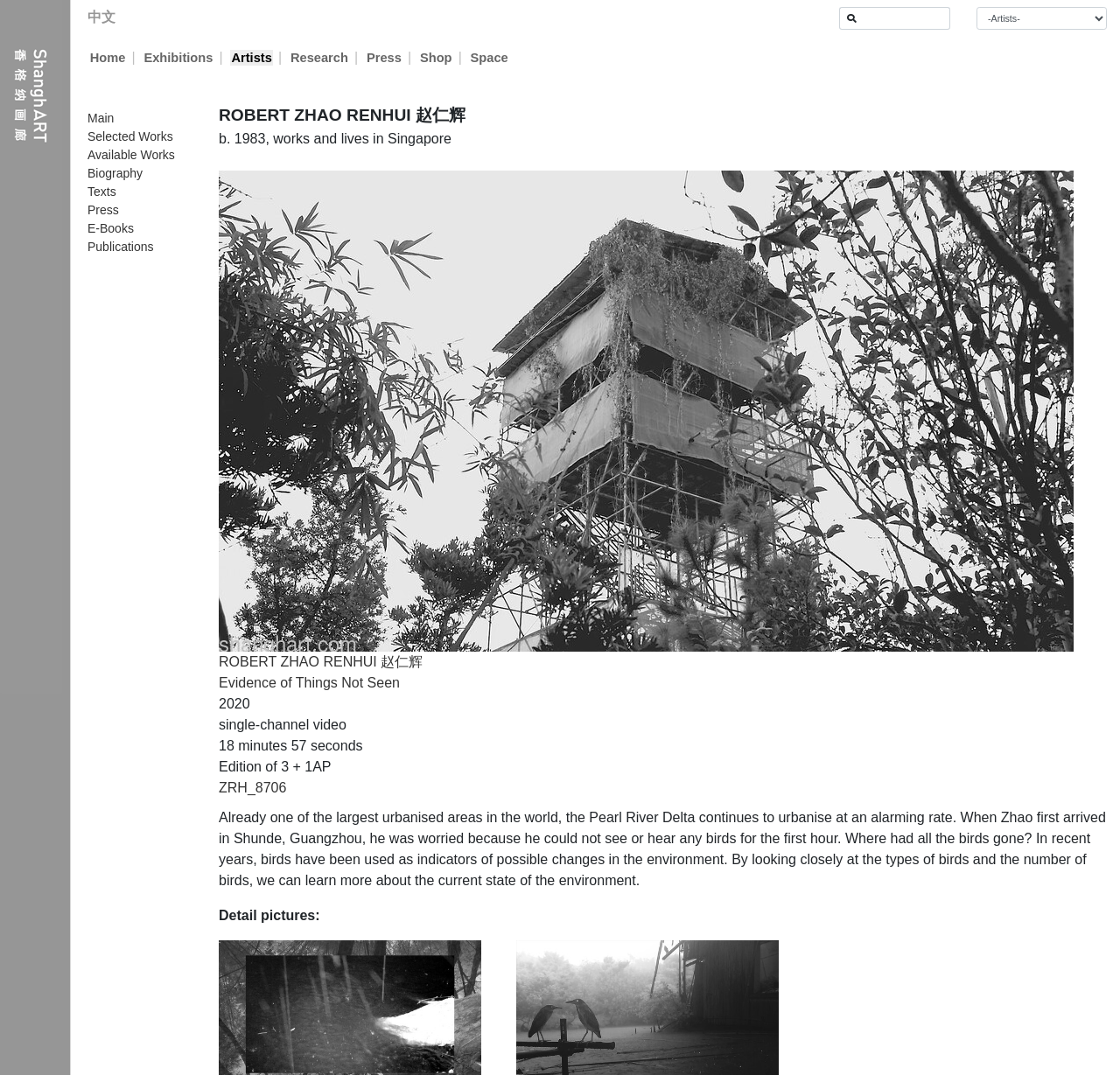Locate the bounding box coordinates of the clickable element to fulfill the following instruction: "Switch to Chinese". Provide the coordinates as four float numbers between 0 and 1 in the format [left, top, right, bottom].

[0.078, 0.009, 0.103, 0.023]